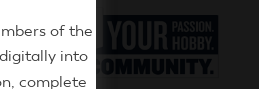Explain all the elements you observe in the image.

The image features the slogan "YOUR PASSION. YOUR HOBBY. YOUR COMMUNITY." prominently displayed, emphasizing a call to connect with others who share similar interests. This message speaks directly to members of the model aviation community, encouraging them to engage and participate actively. The design likely reflects a commitment to fostering a sense of belonging and support within the hobby, inviting enthusiasts to explore digital resources and connect with one another. The overall tone is inclusive and empowering, aptly representing the values of community and shared passion in model aviation.